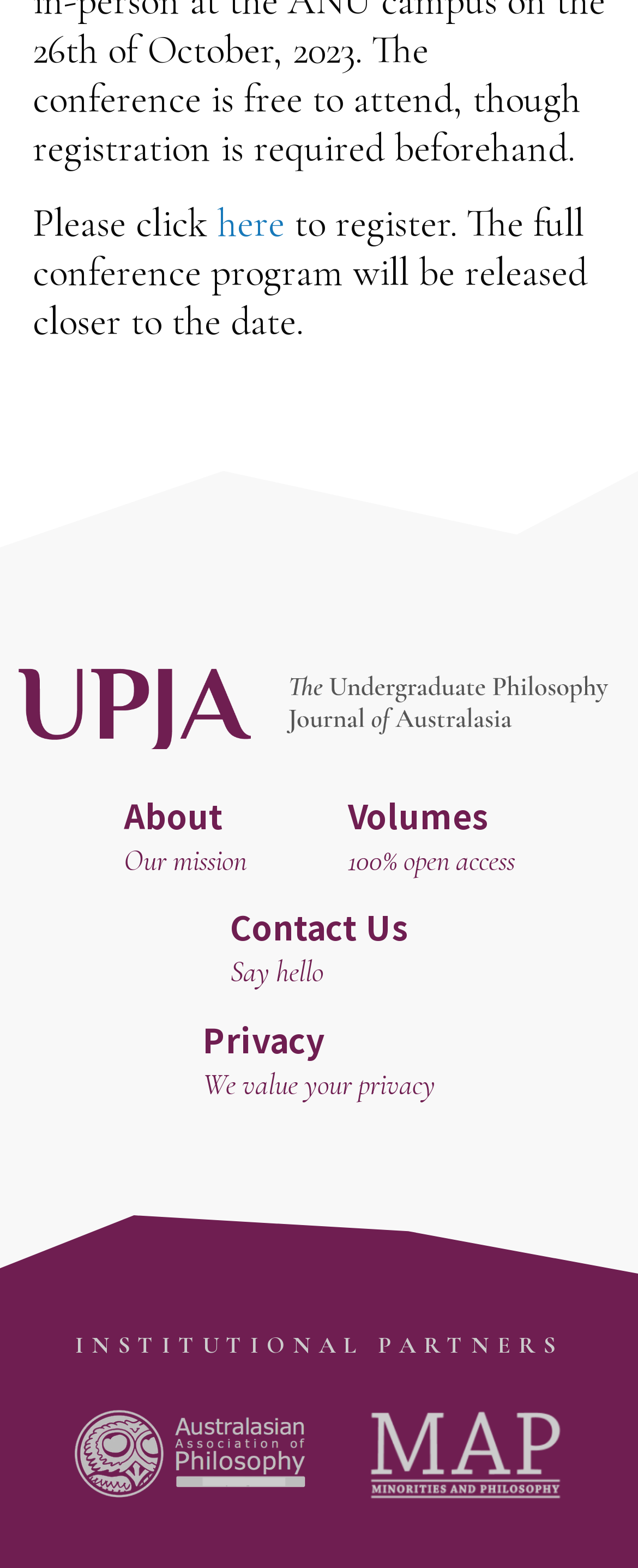Can you identify the bounding box coordinates of the clickable region needed to carry out this instruction: 'View article about German recovered paper exports'? The coordinates should be four float numbers within the range of 0 to 1, stated as [left, top, right, bottom].

None